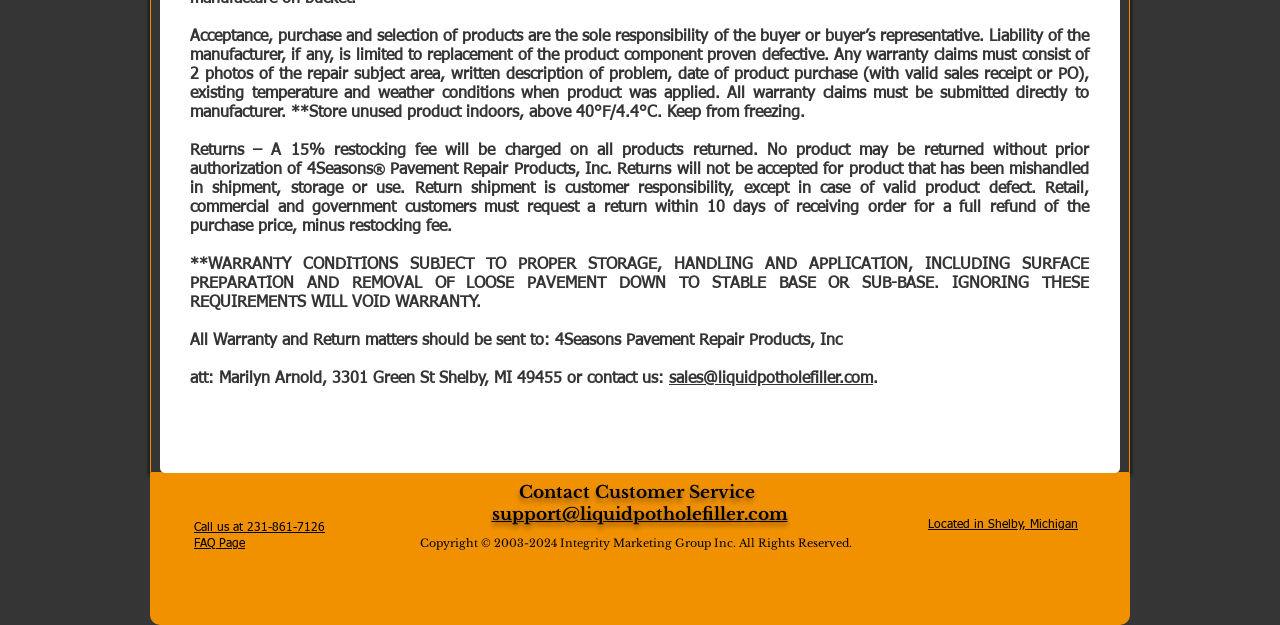What is the company's location?
Based on the image, respond with a single word or phrase.

Shelby, Michigan